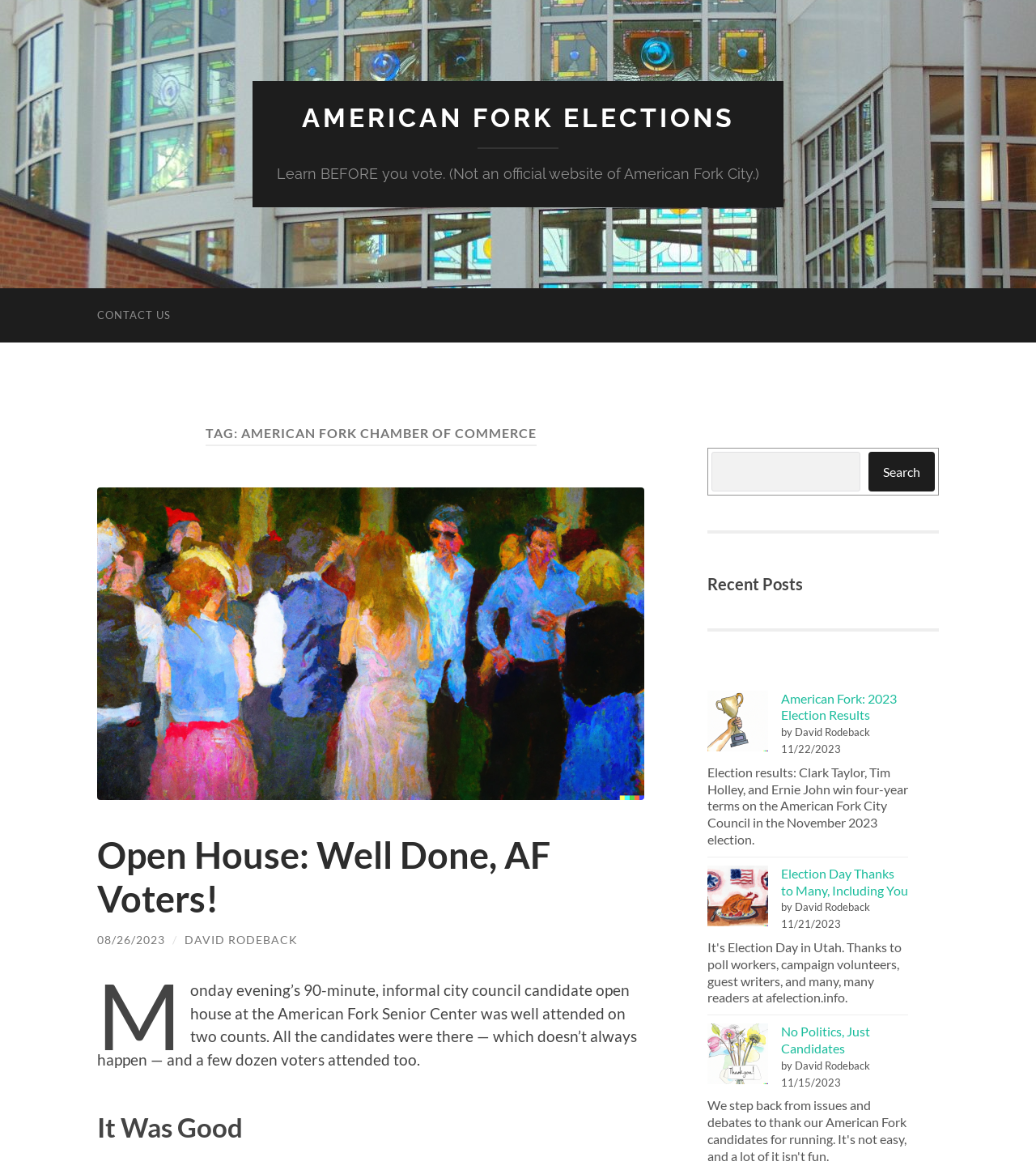Using the provided description parent_node: Search name="s", find the bounding box coordinates for the UI element. Provide the coordinates in (top-left x, top-left y, bottom-right x, bottom-right y) format, ensuring all values are between 0 and 1.

[0.687, 0.386, 0.83, 0.42]